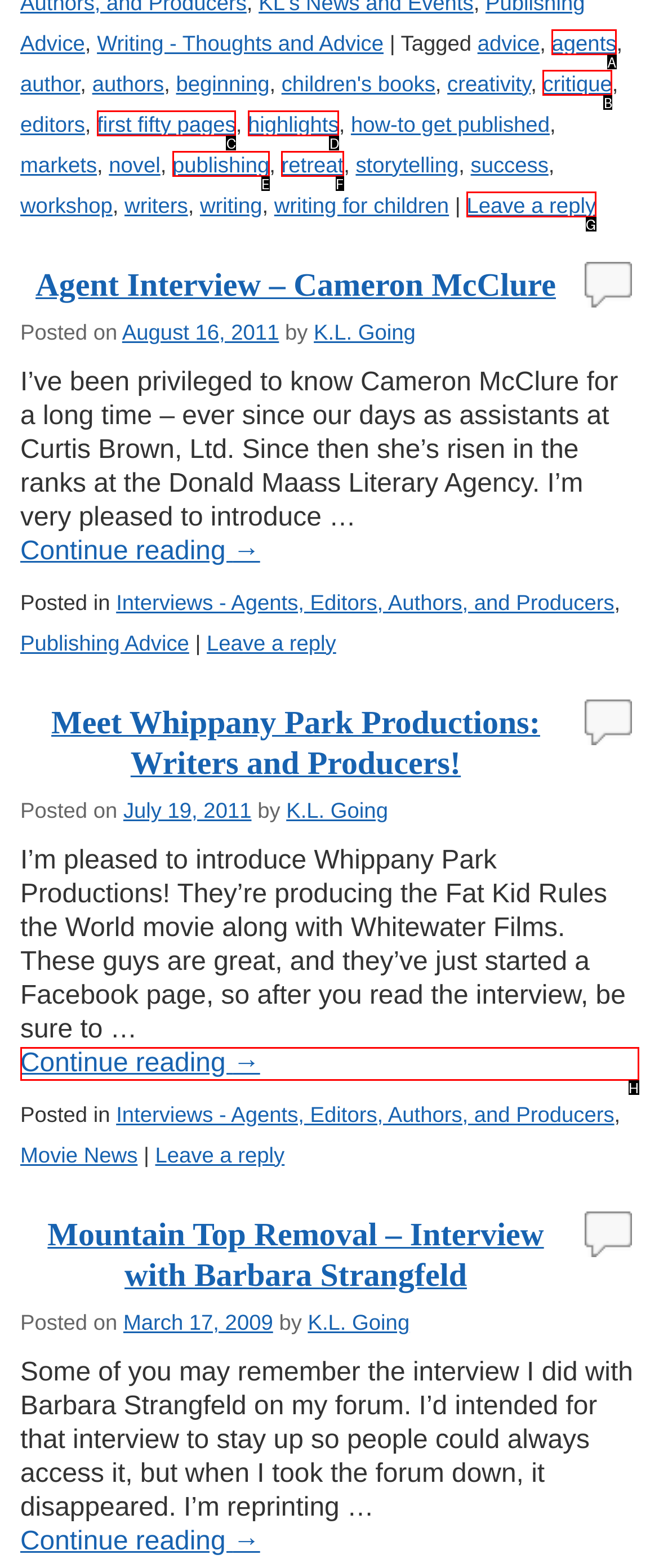Which lettered UI element aligns with this description: highlights
Provide your answer using the letter from the available choices.

D